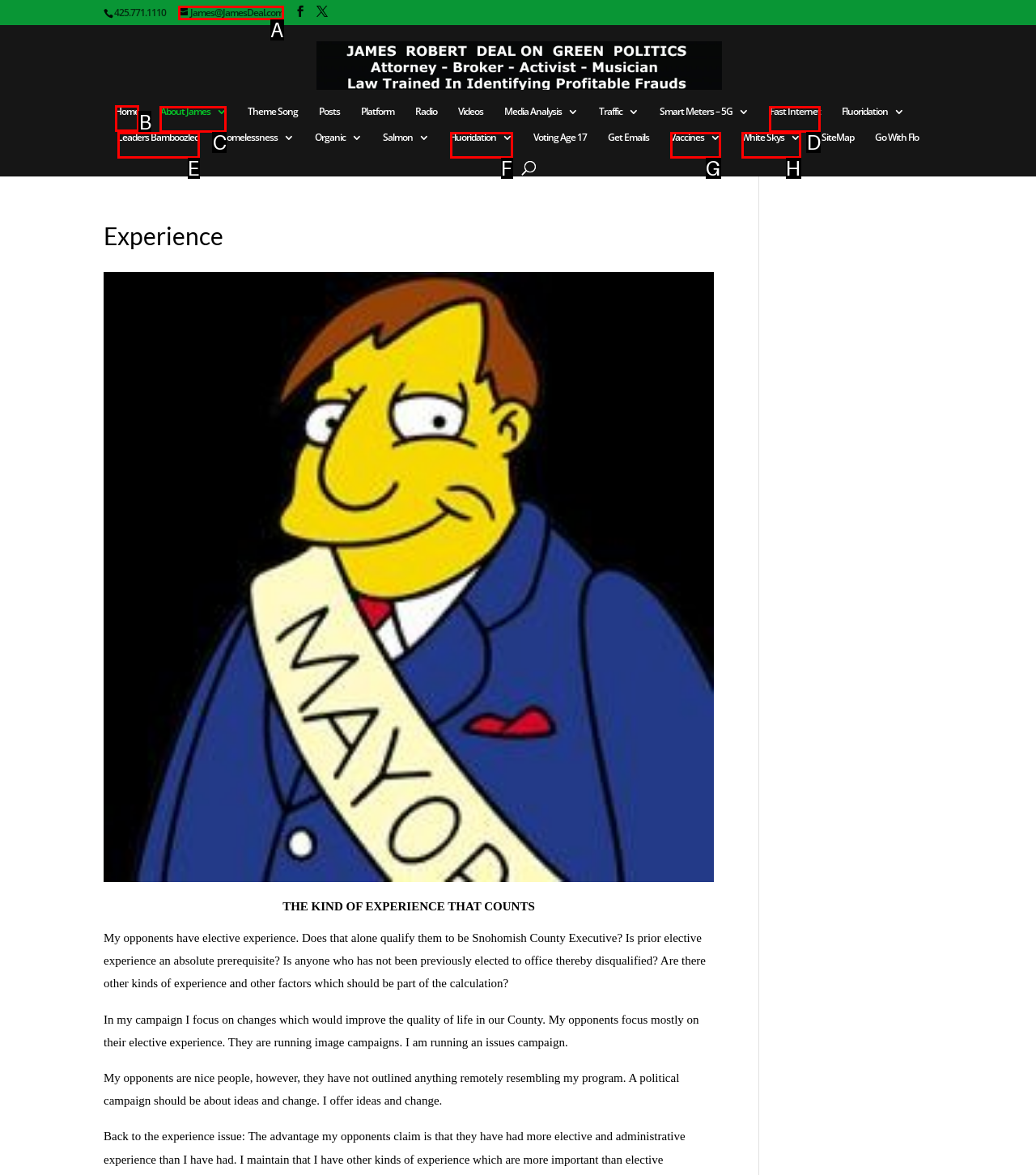What letter corresponds to the UI element to complete this task: Go to the home page
Answer directly with the letter.

B